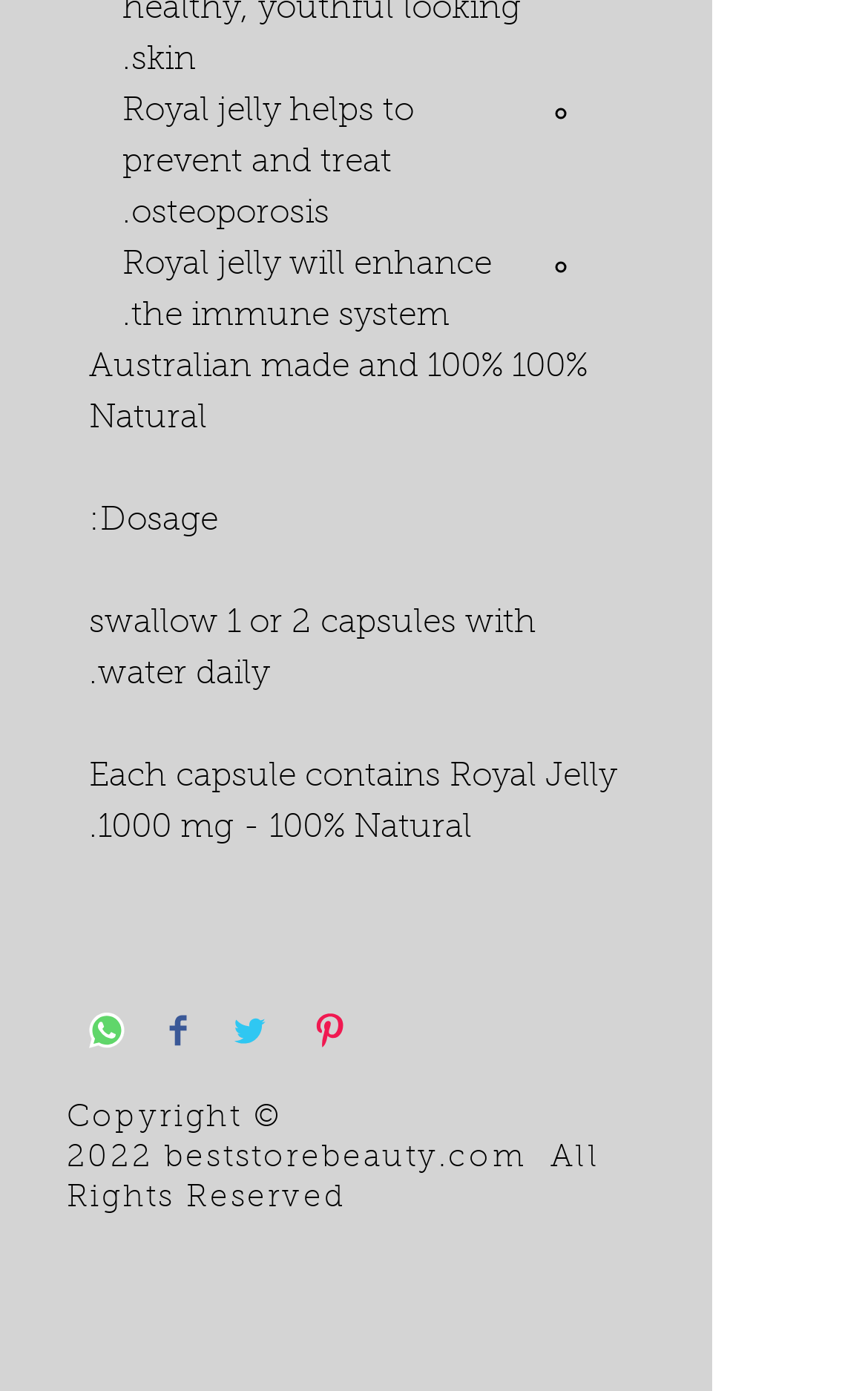What is the copyright year?
Refer to the image and give a detailed response to the question.

The copyright year is 2022, as stated at the bottom of the webpage in the copyright section.